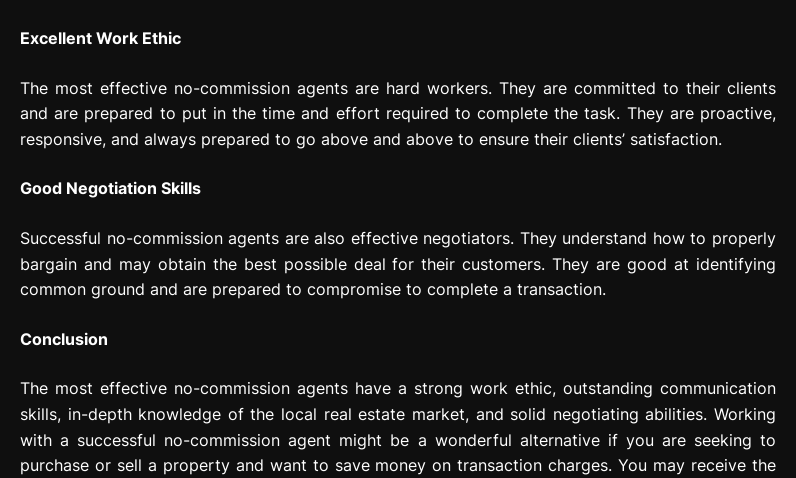Please analyze the image and provide a thorough answer to the question:
What do no-commission agents commit to?

According to the caption, no-commission agents are dedicated hard workers who commit to their clients' needs, ensuring that they put in the necessary time and effort to satisfy their clients.